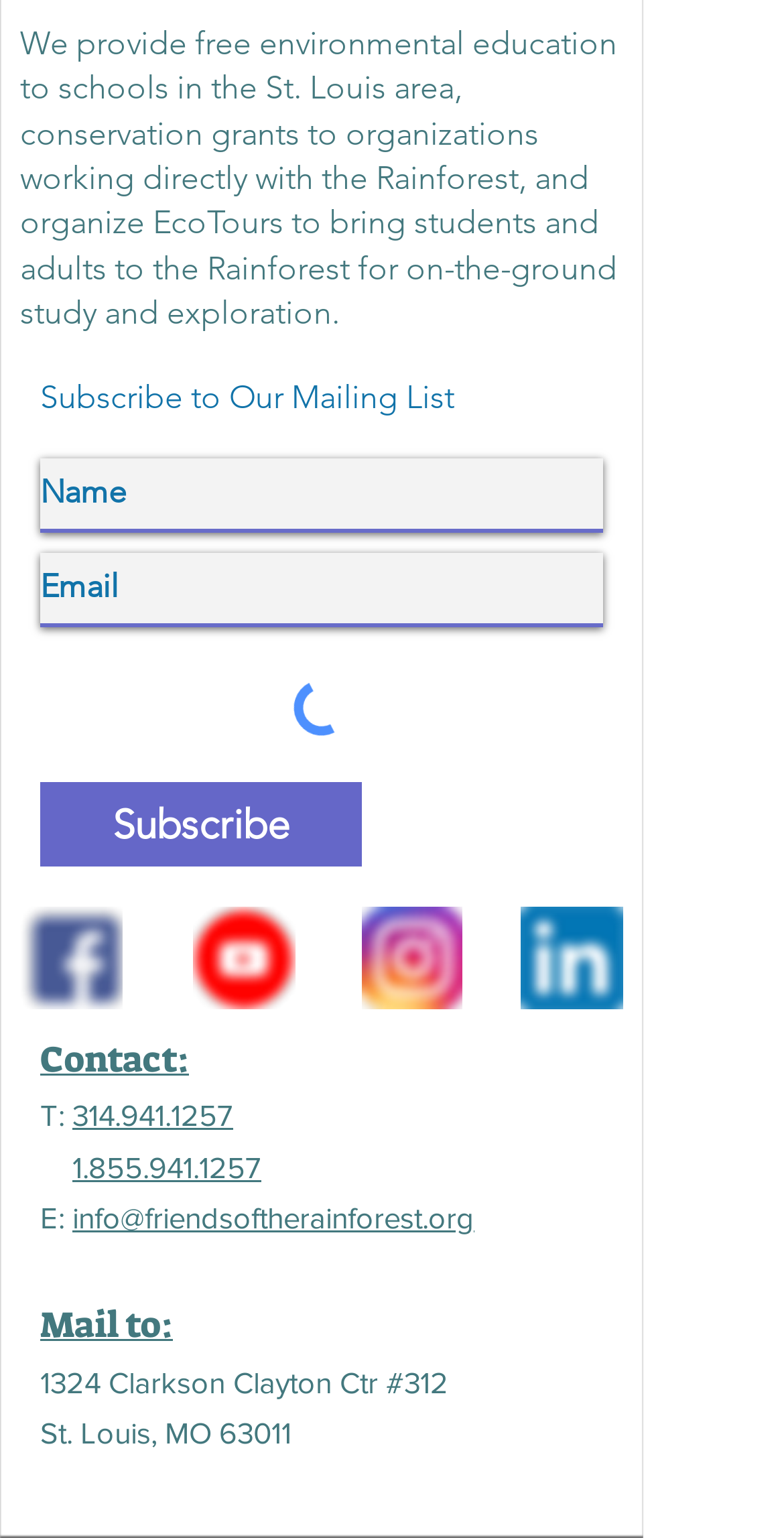What is their email address?
Answer the question with a single word or phrase, referring to the image.

info@friendsoftherainforest.org